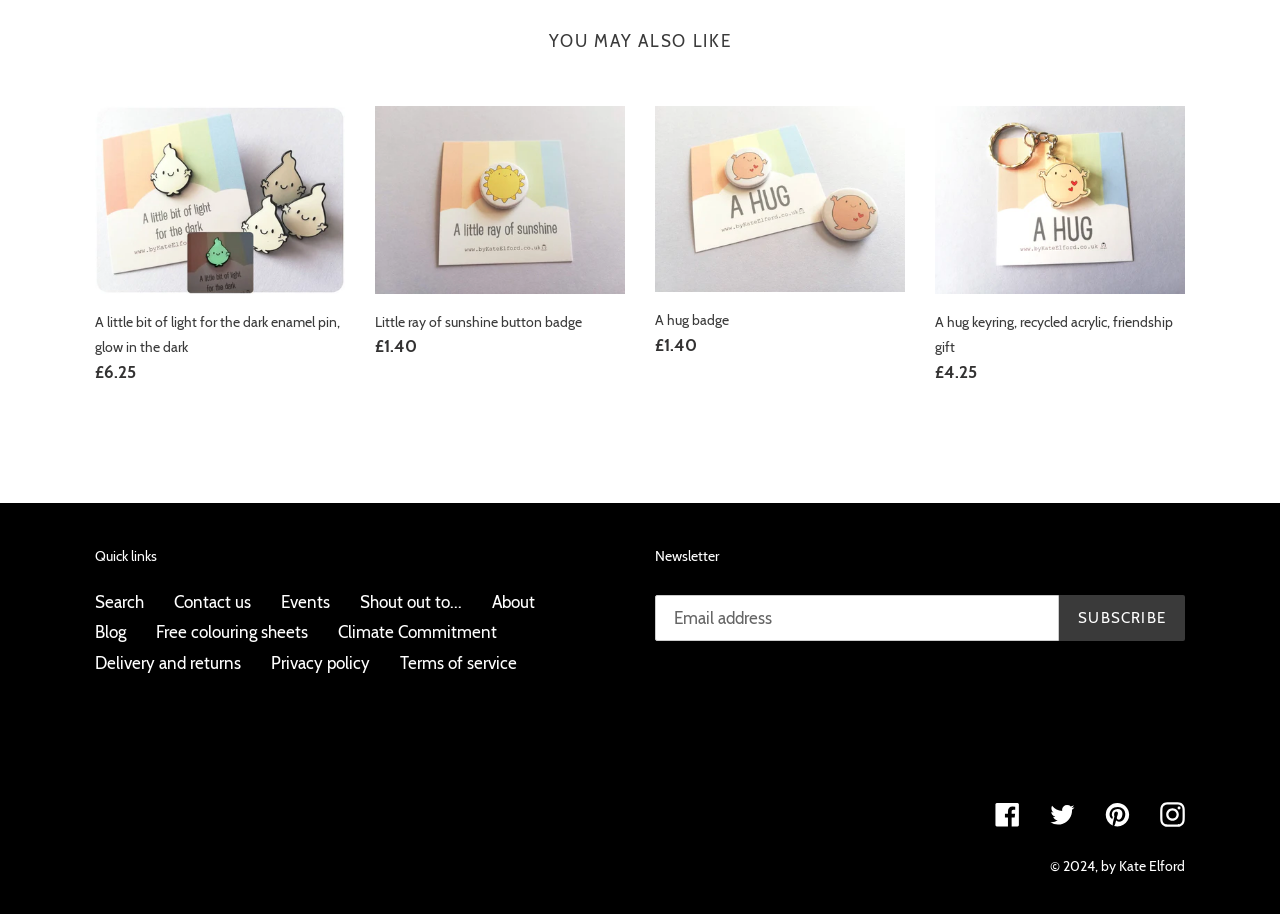Using the webpage screenshot, locate the HTML element that fits the following description and provide its bounding box: "Shout out to...".

[0.281, 0.648, 0.361, 0.669]